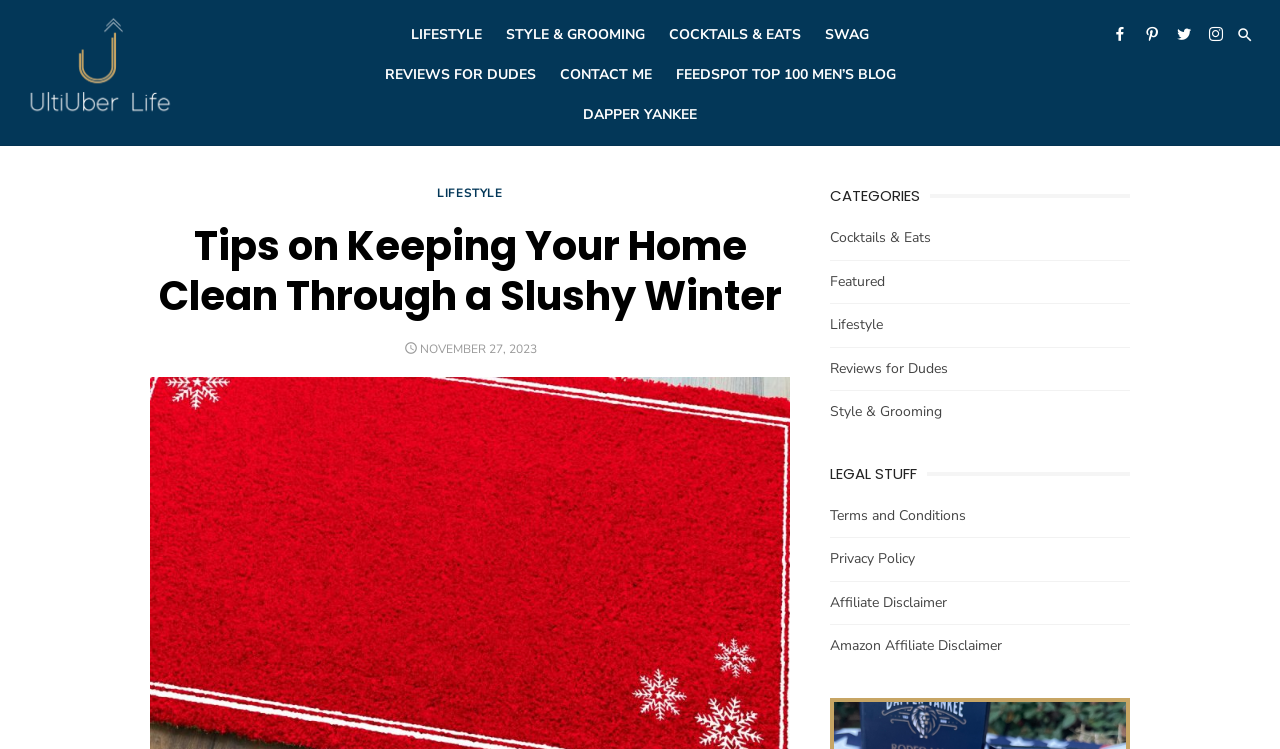Please provide a short answer using a single word or phrase for the question:
How many categories are listed?

5